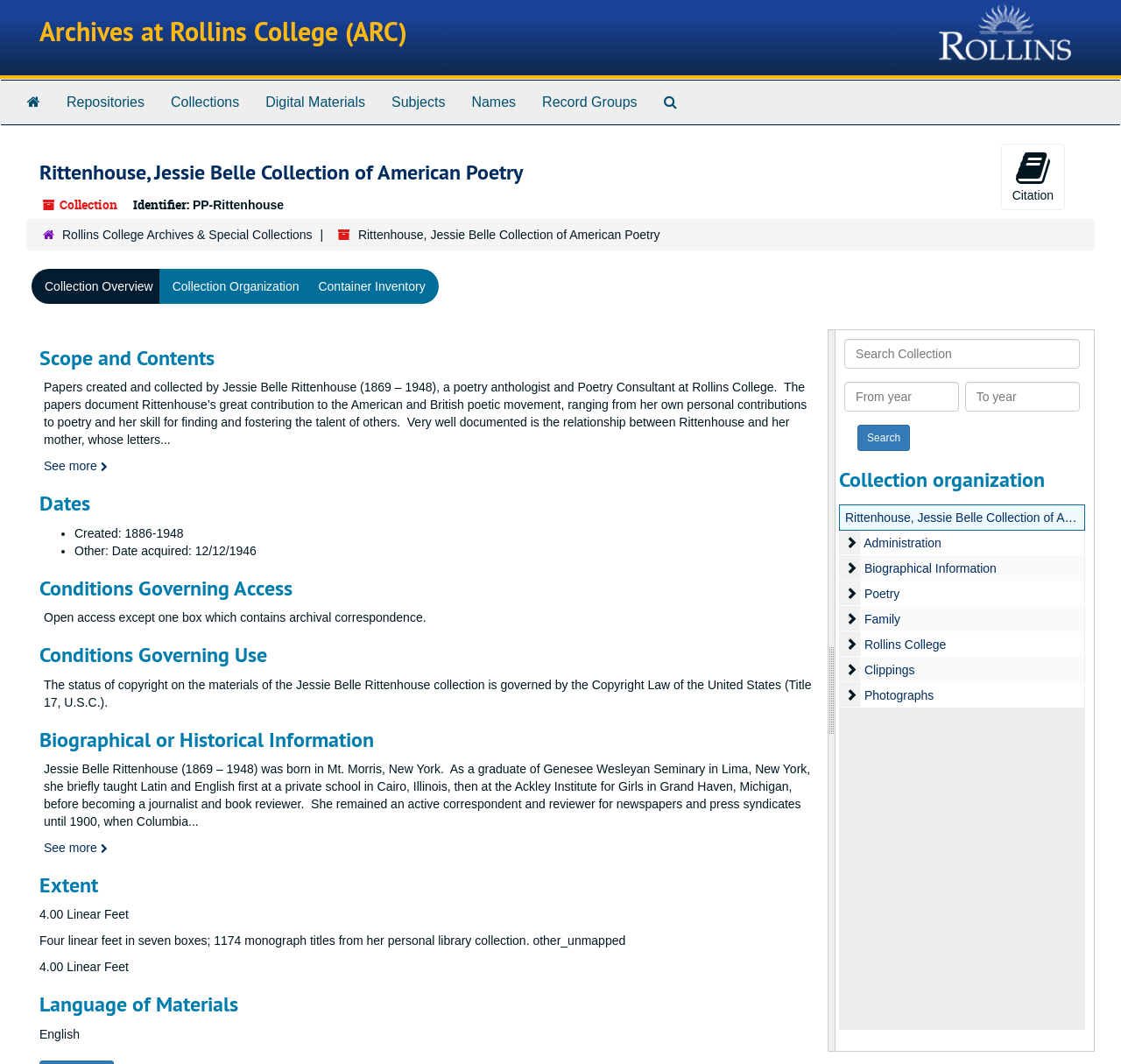Please identify the bounding box coordinates of the clickable element to fulfill the following instruction: "Search the collection". The coordinates should be four float numbers between 0 and 1, i.e., [left, top, right, bottom].

[0.141, 0.399, 0.812, 0.424]